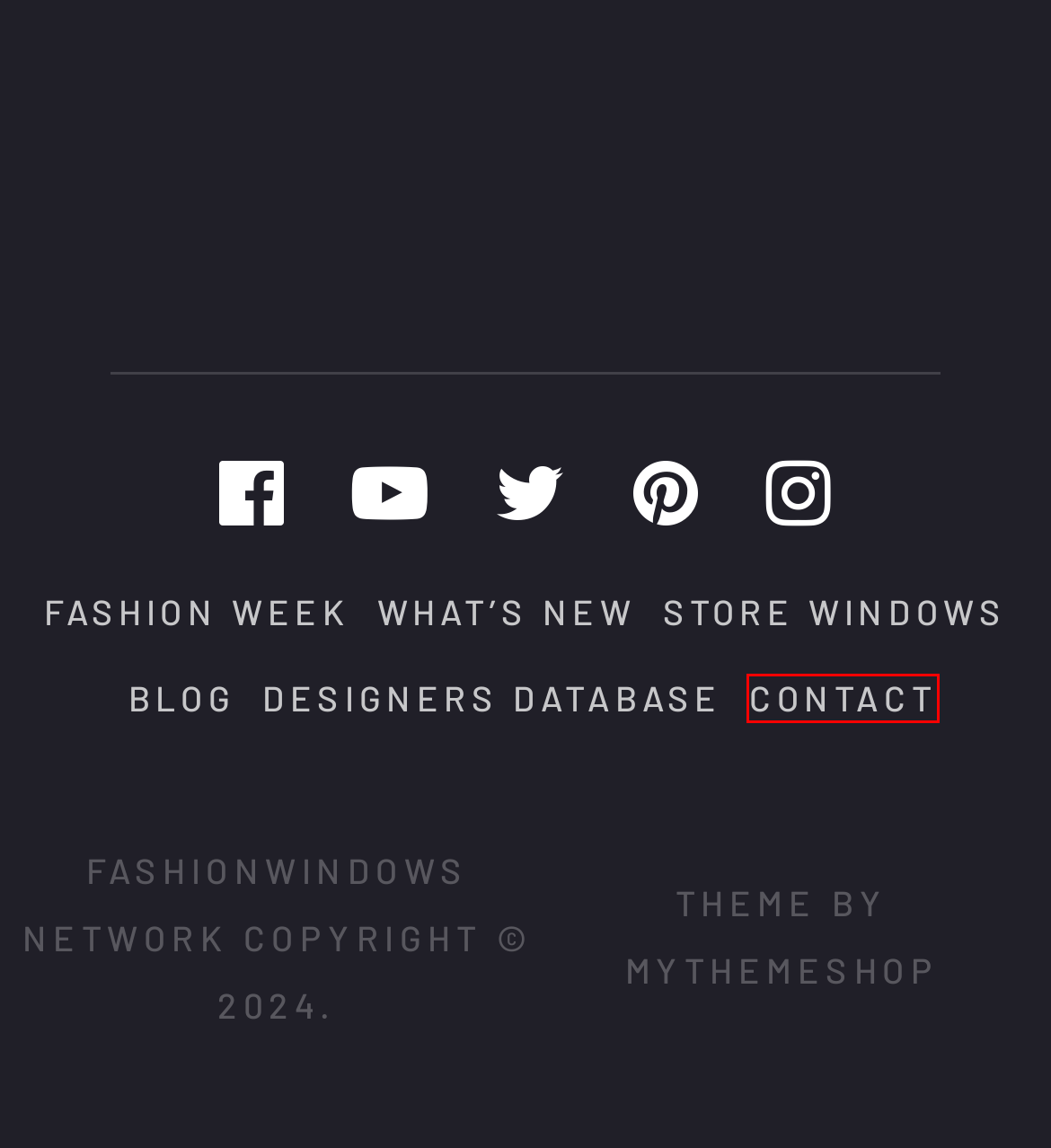Analyze the screenshot of a webpage featuring a red rectangle around an element. Pick the description that best fits the new webpage after interacting with the element inside the red bounding box. Here are the candidates:
A. Contact – FashionWindows Network
B. Brigid Berlin and Buckley – FashionWindows Network
C. Mara Hoffman – FashionWindows Network
D. MMIX Sound Installation – FashionWindows Network
E. FashionWindows Blog -
F. Sheiglagh – FashionWindows Network
G. Page not found – Store Windows at FashionWindows
H. London – FashionWindows Network

A